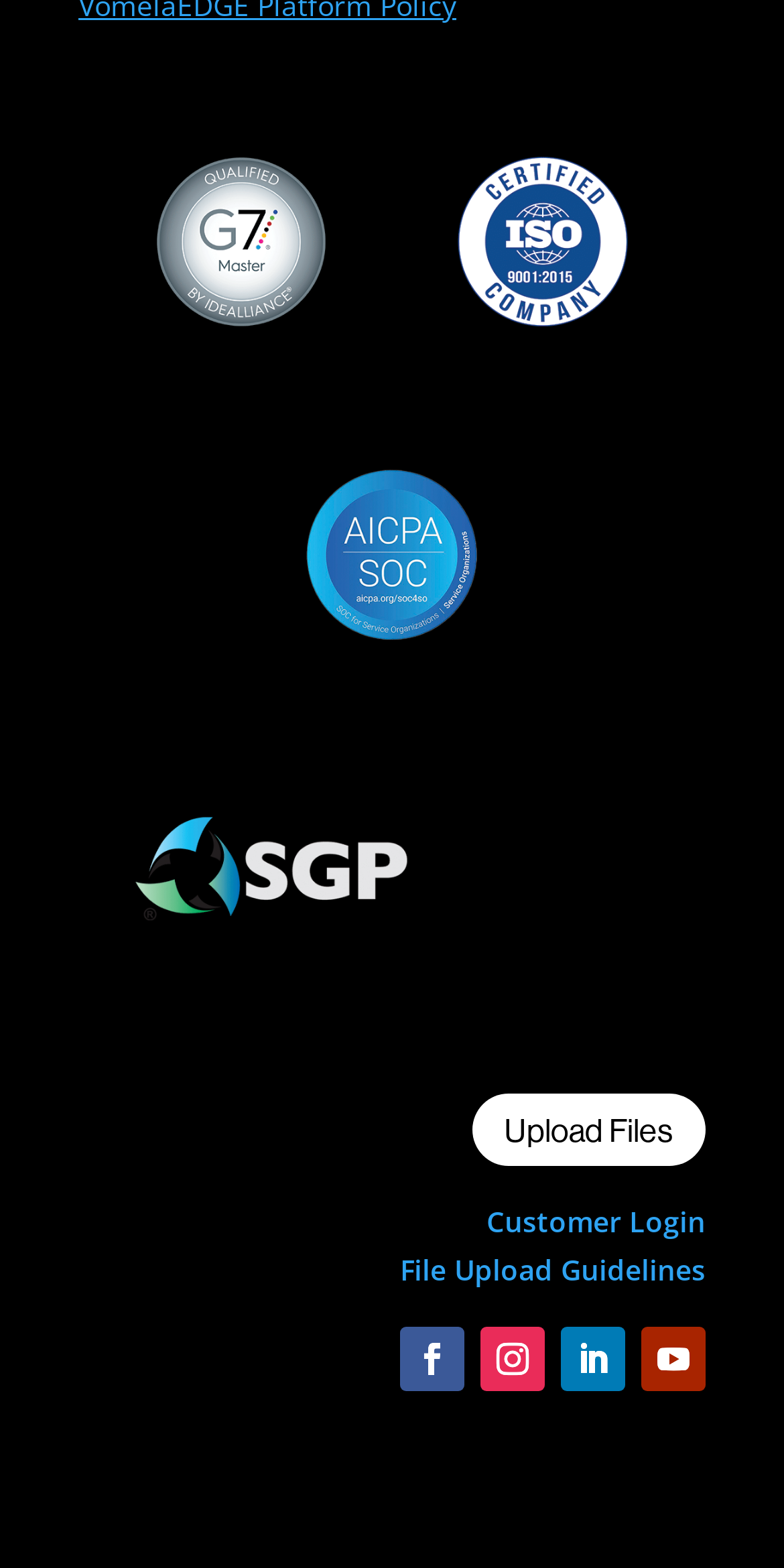Using a single word or phrase, answer the following question: 
What is the topic of the 'File Upload Guidelines' link?

File upload guidelines